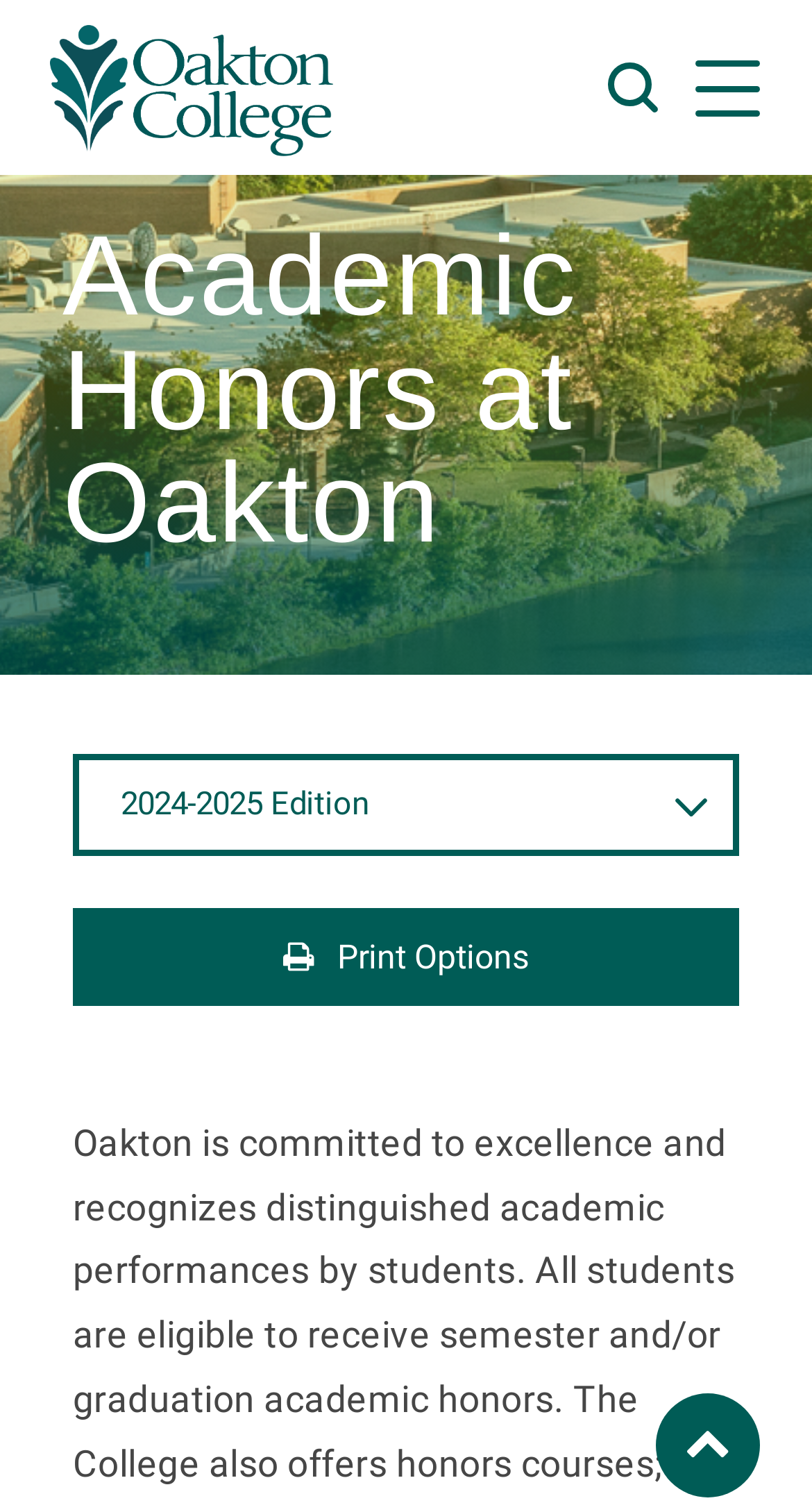Determine the bounding box coordinates of the element's region needed to click to follow the instruction: "Search". Provide these coordinates as four float numbers between 0 and 1, formatted as [left, top, right, bottom].

[0.721, 0.024, 0.838, 0.093]